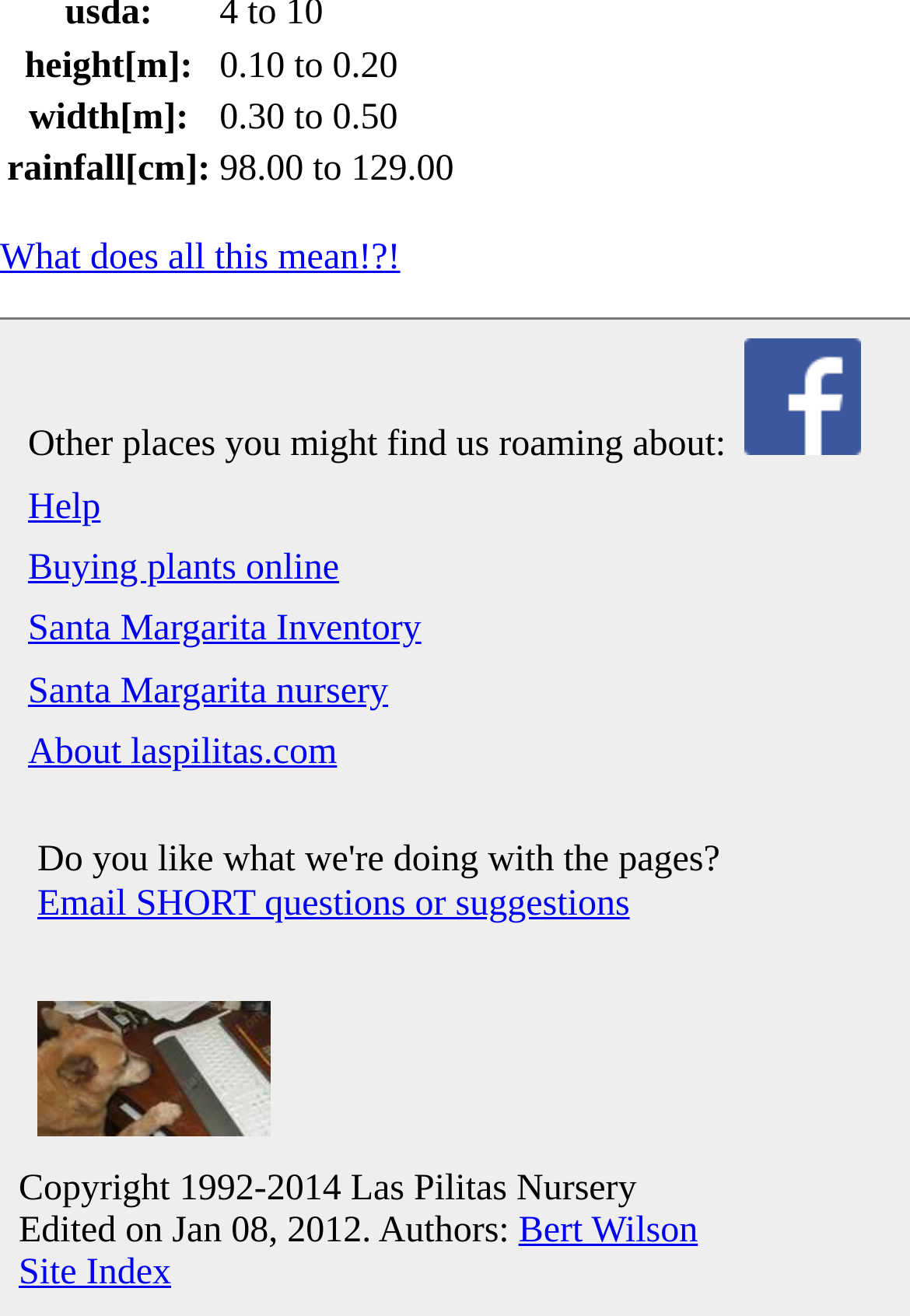Locate the bounding box coordinates of the element to click to perform the following action: 'Visit Facebook'. The coordinates should be given as four float values between 0 and 1, in the form of [left, top, right, bottom].

[0.818, 0.323, 0.946, 0.353]